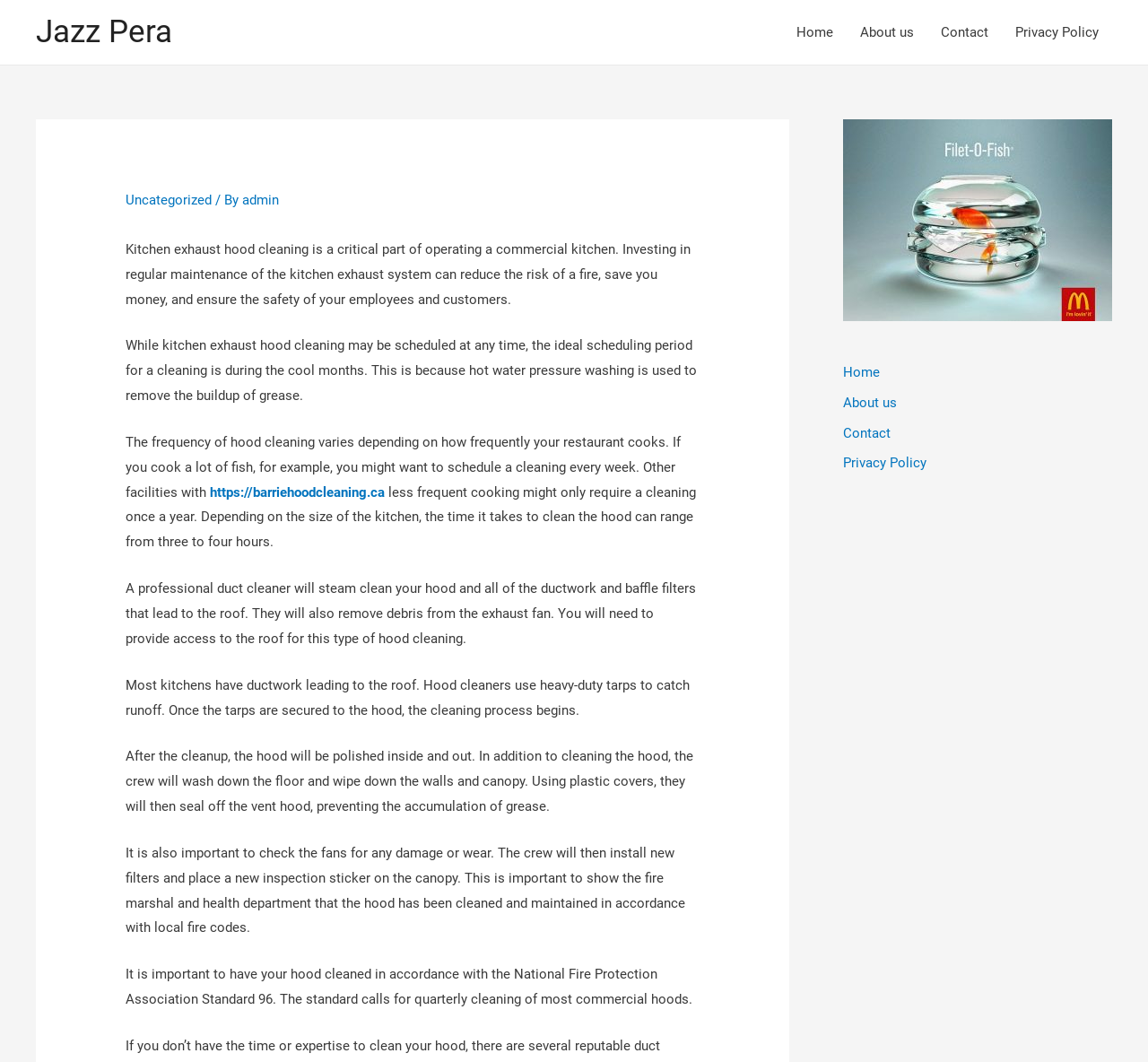Find the bounding box coordinates for the area you need to click to carry out the instruction: "Go to the 'Contact' page". The coordinates should be four float numbers between 0 and 1, indicated as [left, top, right, bottom].

[0.808, 0.0, 0.873, 0.061]